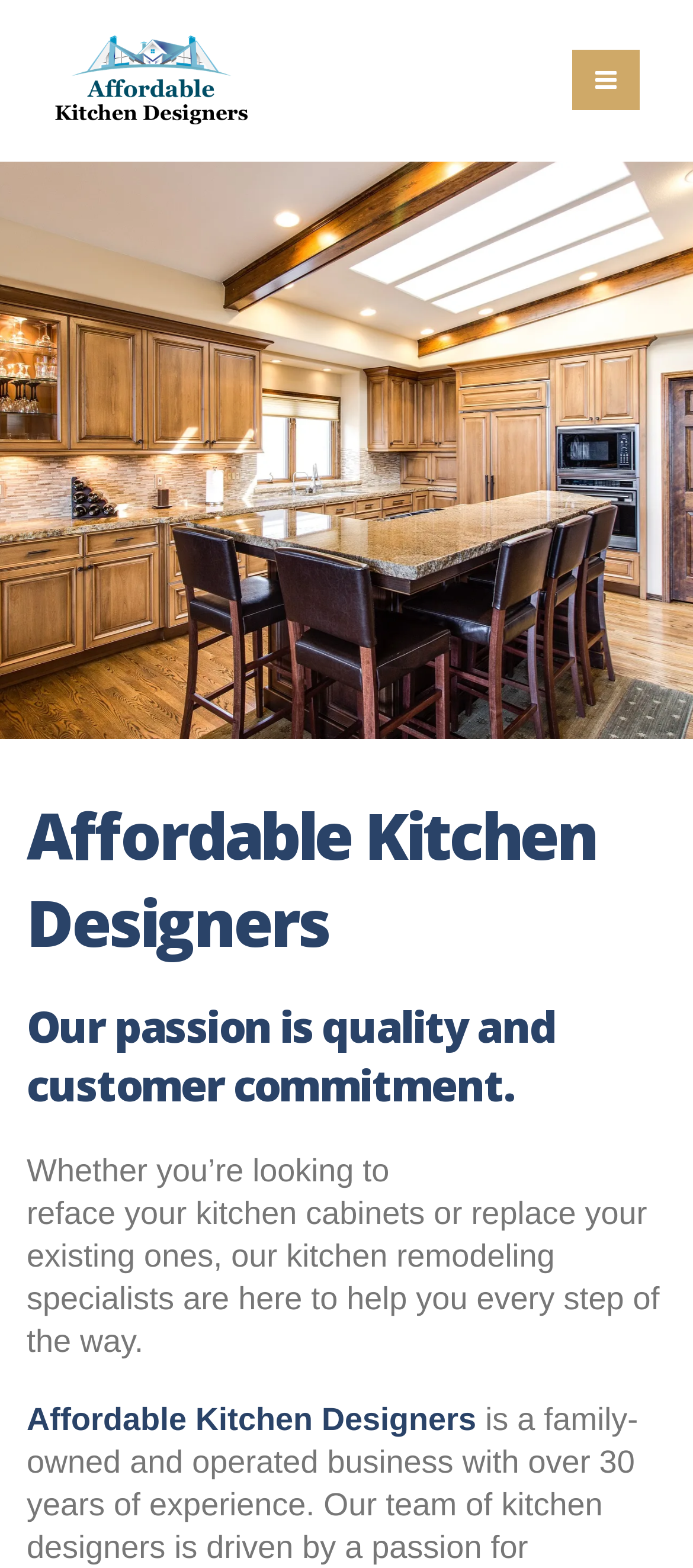What is the role of the kitchen remodeling specialists? Analyze the screenshot and reply with just one word or a short phrase.

Help every step of the way